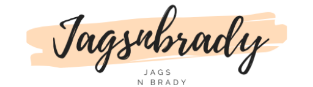Reply to the question below using a single word or brief phrase:
What type of font is used in the logo?

Cursive